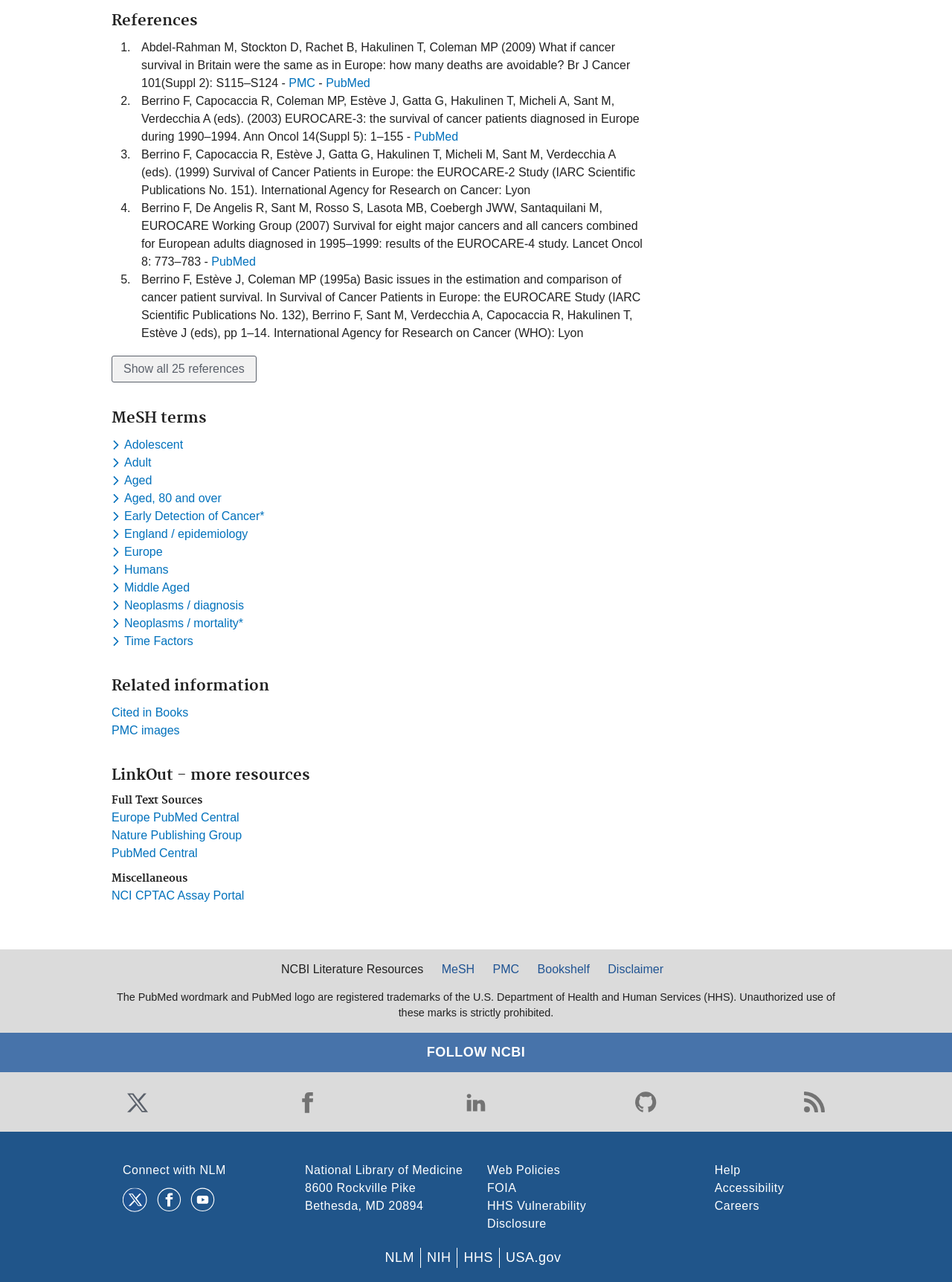Specify the bounding box coordinates of the element's area that should be clicked to execute the given instruction: "Follow NCBI on Twitter". The coordinates should be four float numbers between 0 and 1, i.e., [left, top, right, bottom].

[0.129, 0.848, 0.16, 0.871]